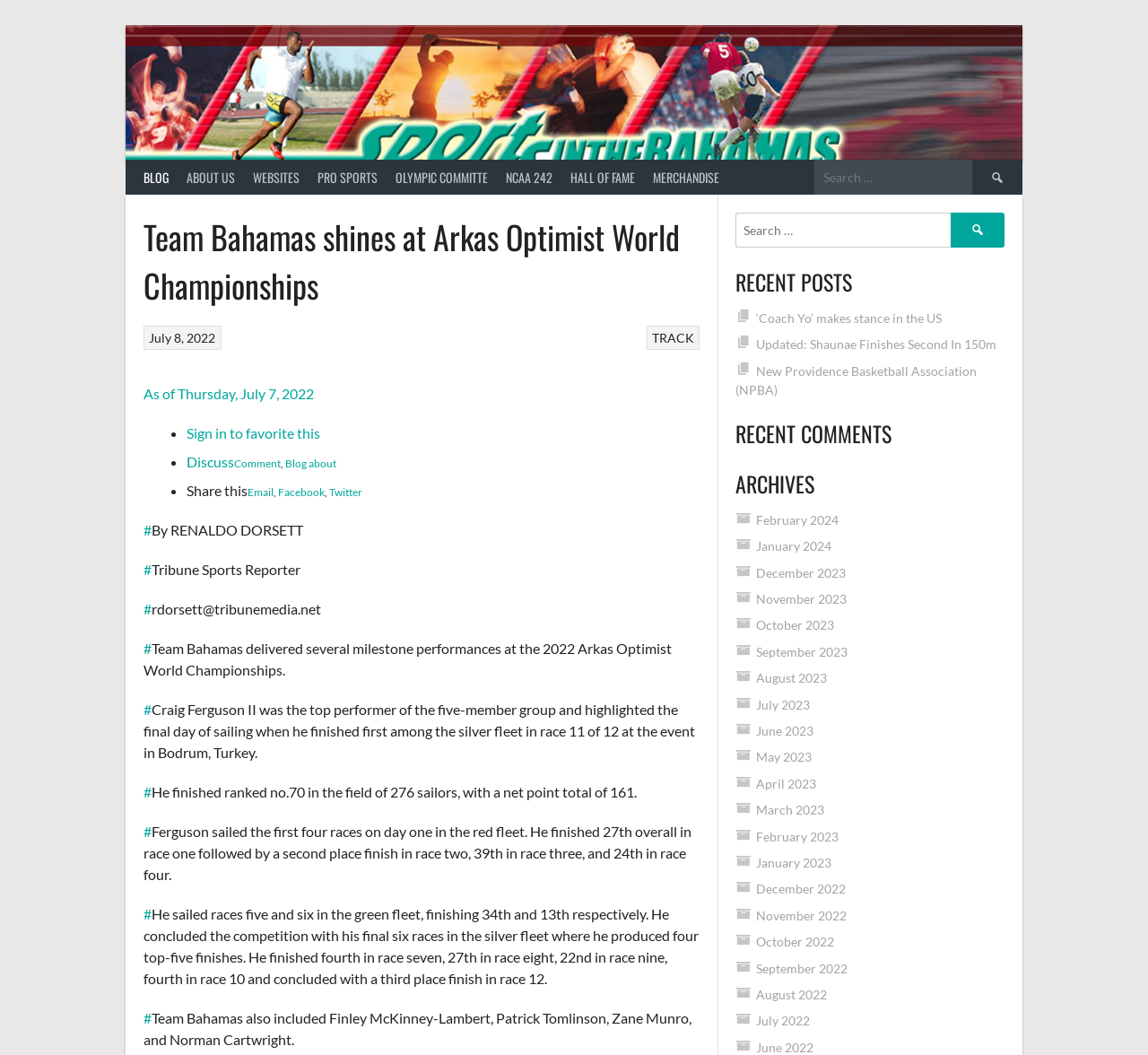Who is the author of the article?
Please provide a single word or phrase in response based on the screenshot.

RENALDO DORSETT